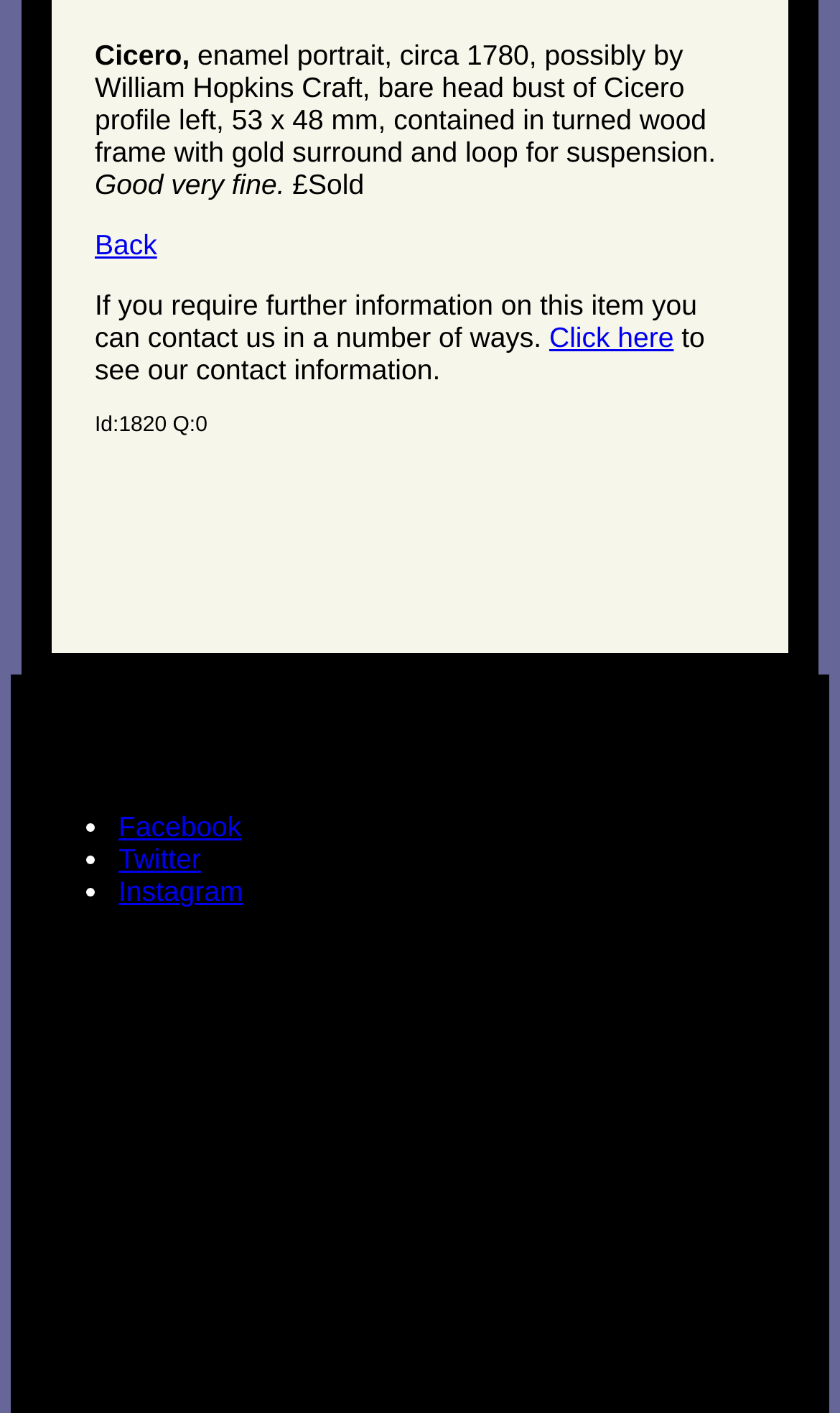What is the material of the frame?
Answer with a single word or phrase by referring to the visual content.

turned wood